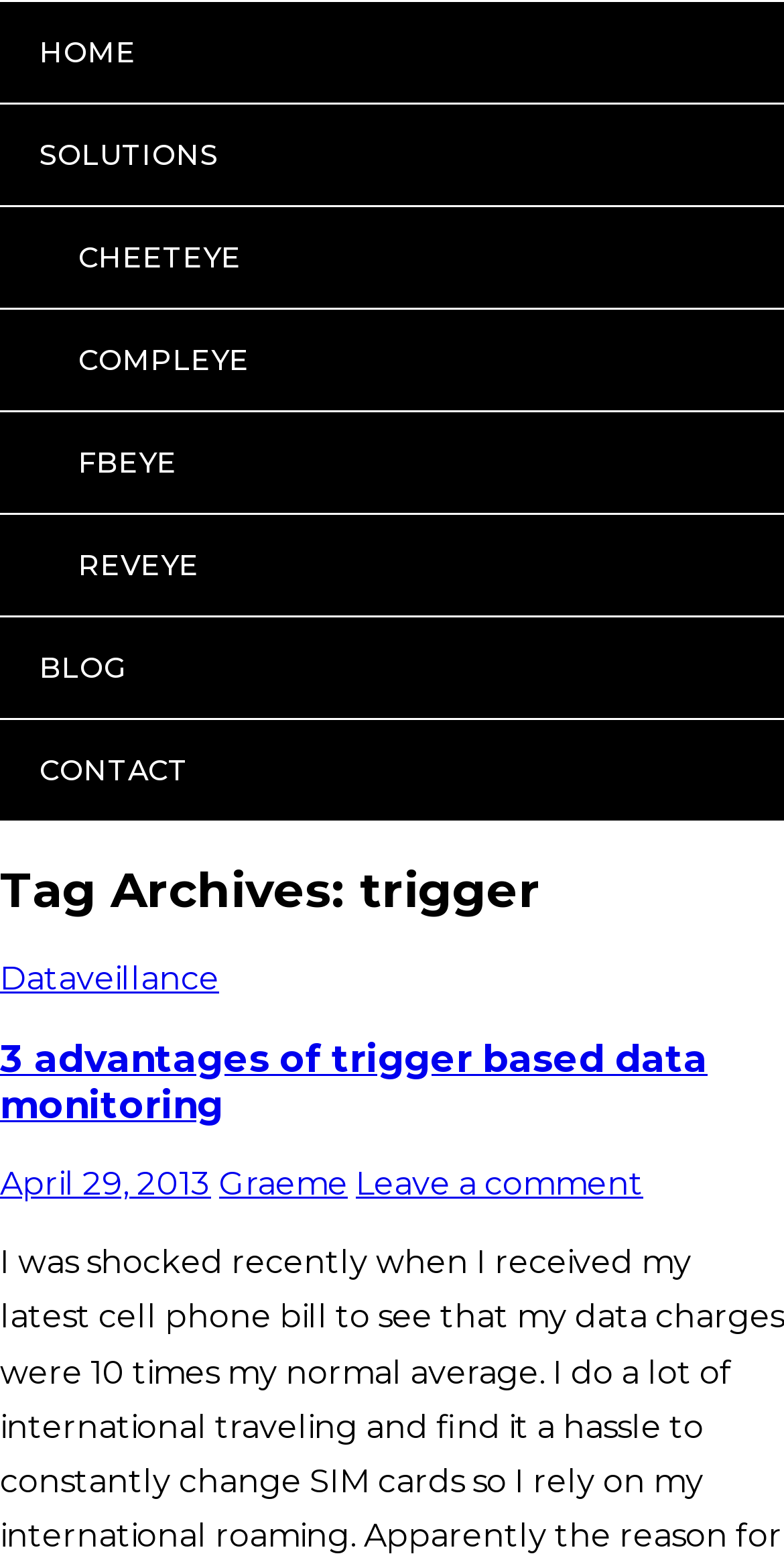Please determine the bounding box coordinates of the area that needs to be clicked to complete this task: 'read about solutions'. The coordinates must be four float numbers between 0 and 1, formatted as [left, top, right, bottom].

[0.0, 0.066, 1.0, 0.131]